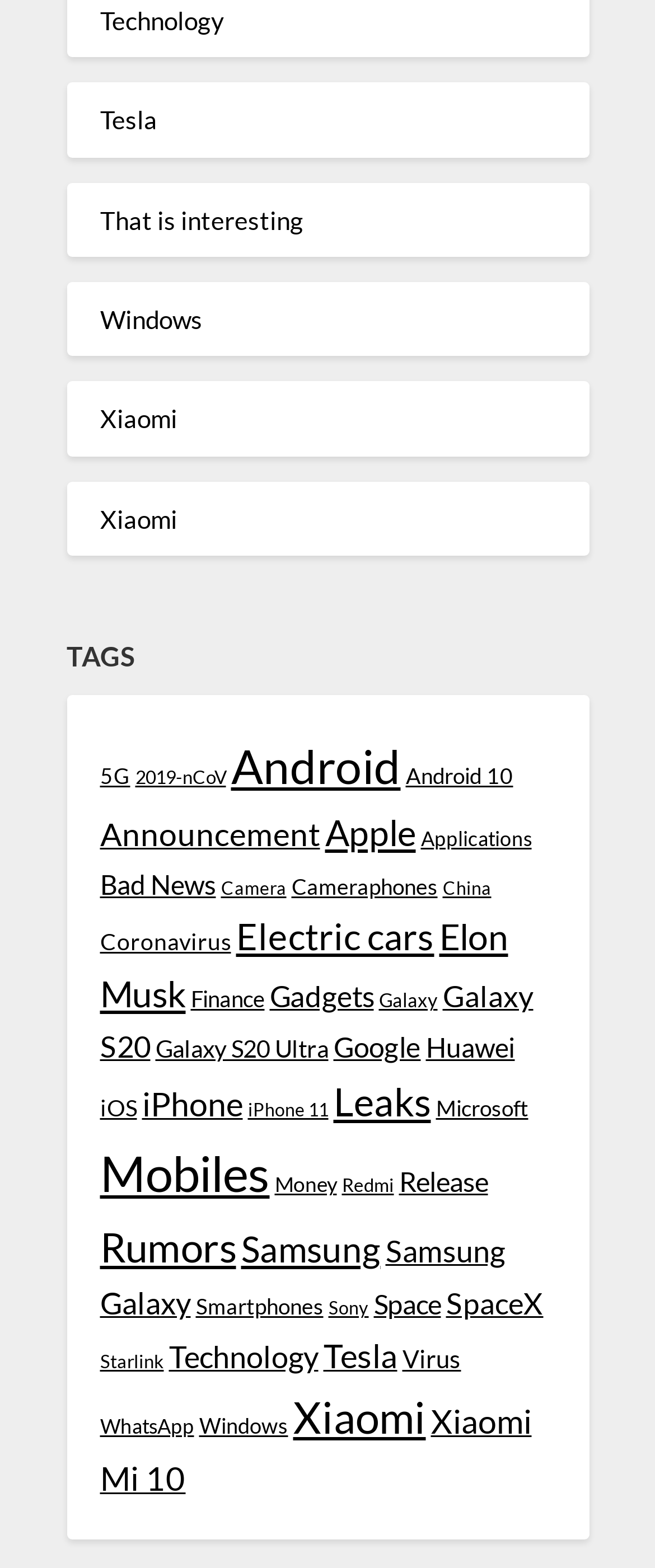What is the category of '5G'?
Based on the visual content, answer with a single word or a brief phrase.

TAGS